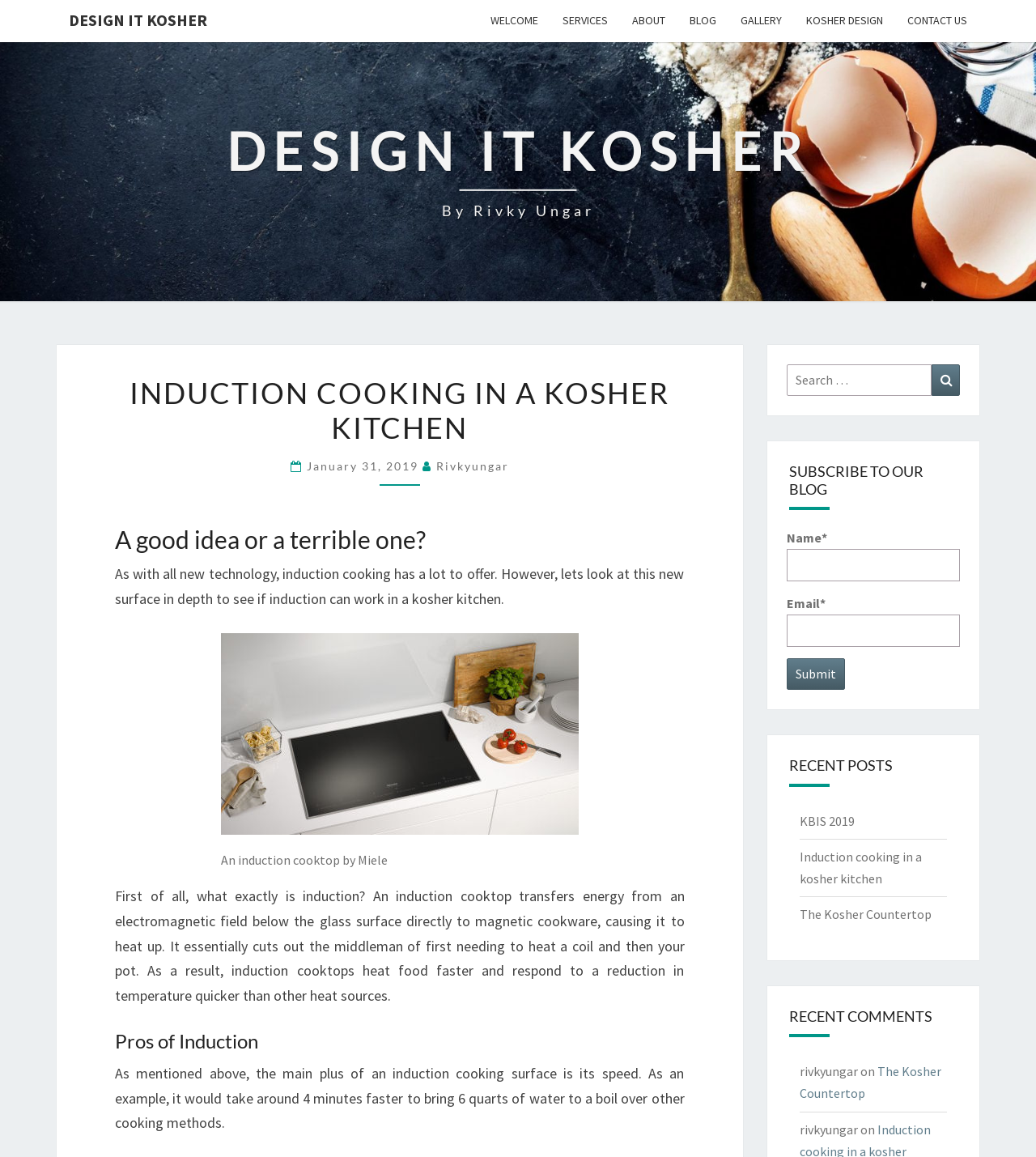Determine the bounding box coordinates of the element's region needed to click to follow the instruction: "Search for something". Provide these coordinates as four float numbers between 0 and 1, formatted as [left, top, right, bottom].

[0.759, 0.315, 0.927, 0.342]